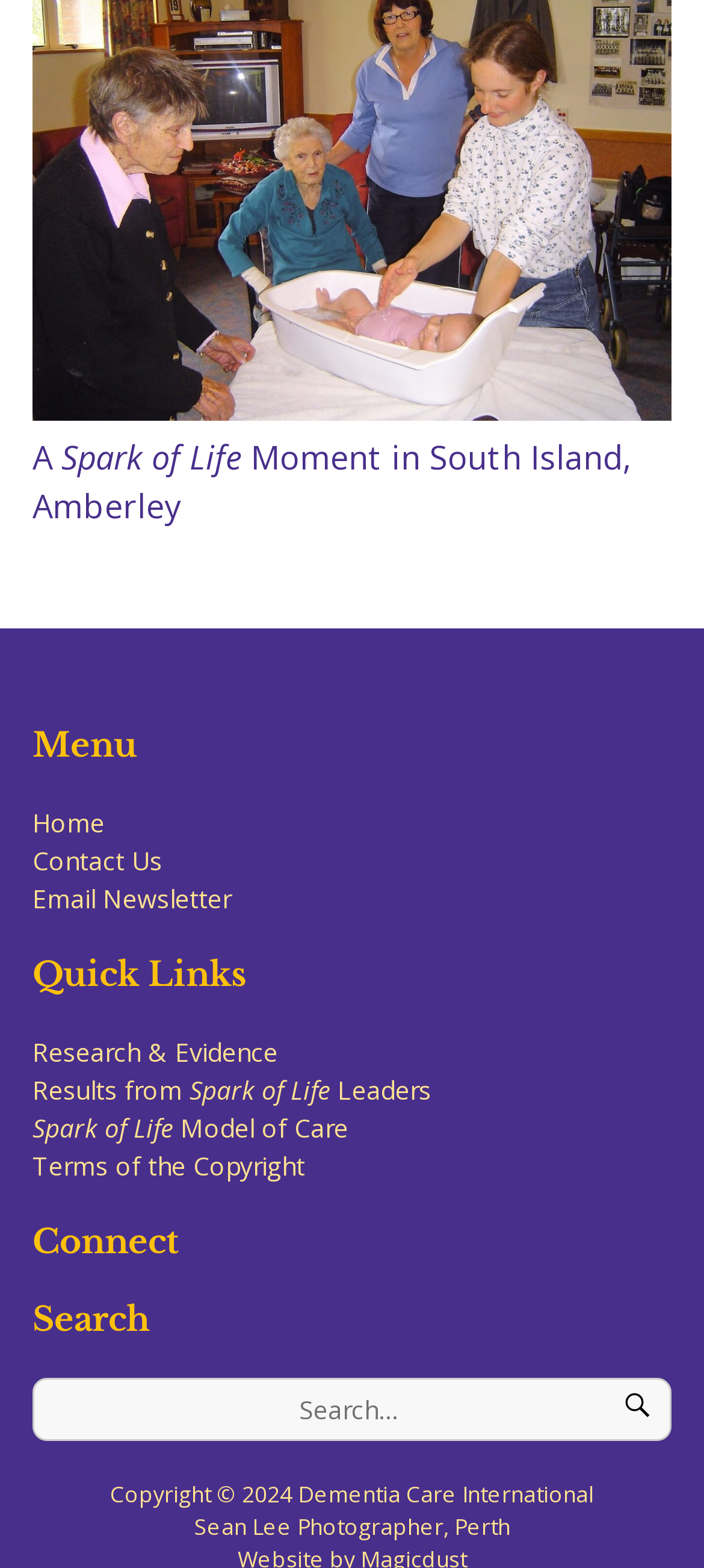Determine the bounding box coordinates of the element that should be clicked to execute the following command: "View the BORA image".

None